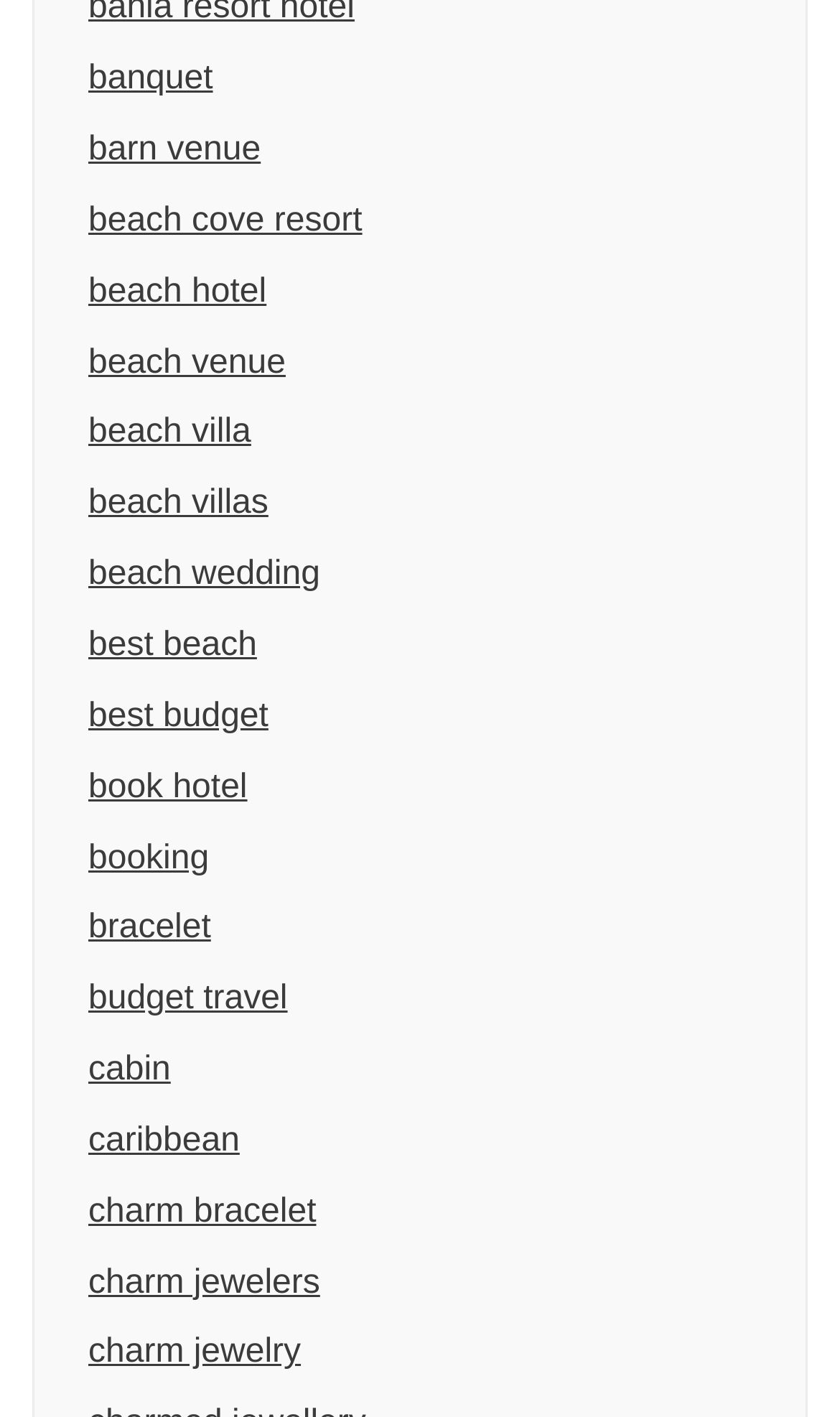Using the webpage screenshot, find the UI element described by banquet. Provide the bounding box coordinates in the format (top-left x, top-left y, bottom-right x, bottom-right y), ensuring all values are floating point numbers between 0 and 1.

[0.092, 0.032, 0.908, 0.082]